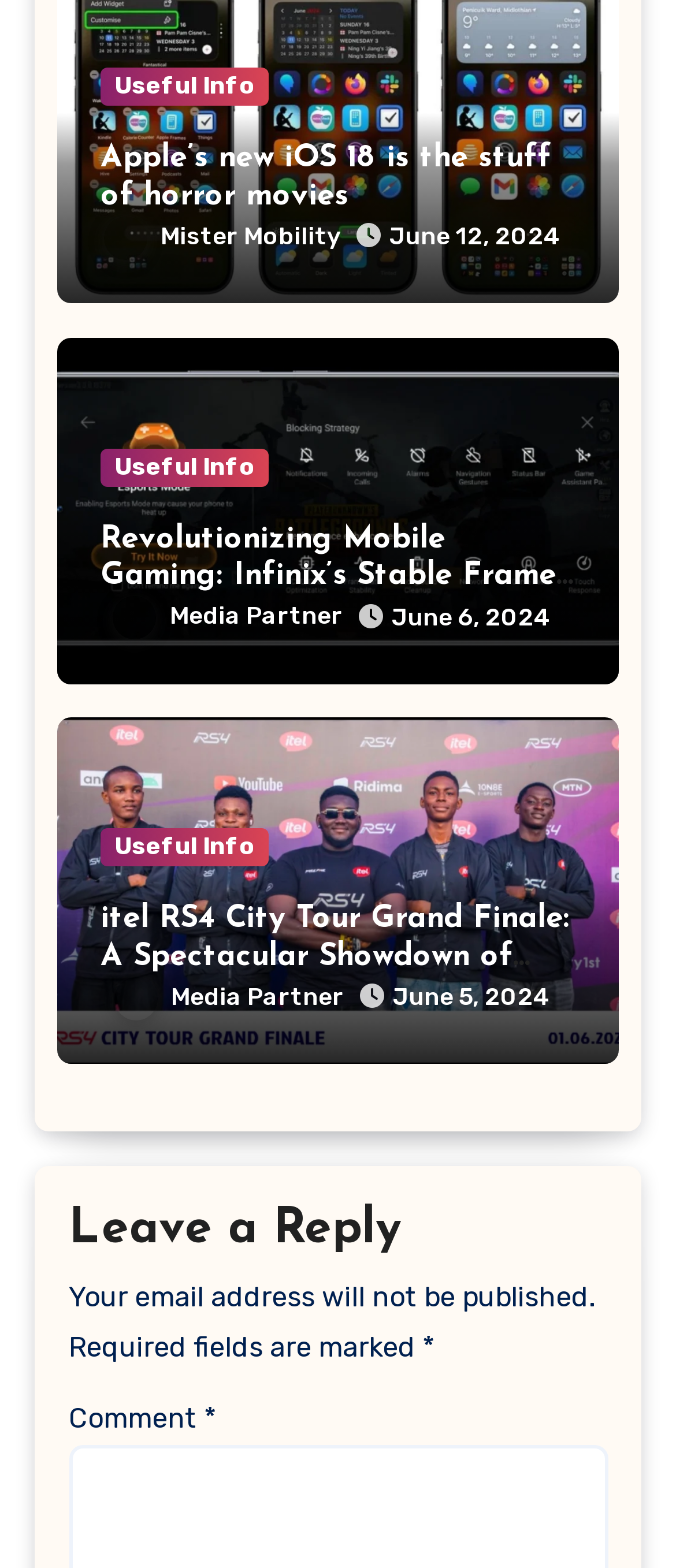Please provide a brief answer to the following inquiry using a single word or phrase:
What is the purpose of the text field at the bottom?

Leave a reply